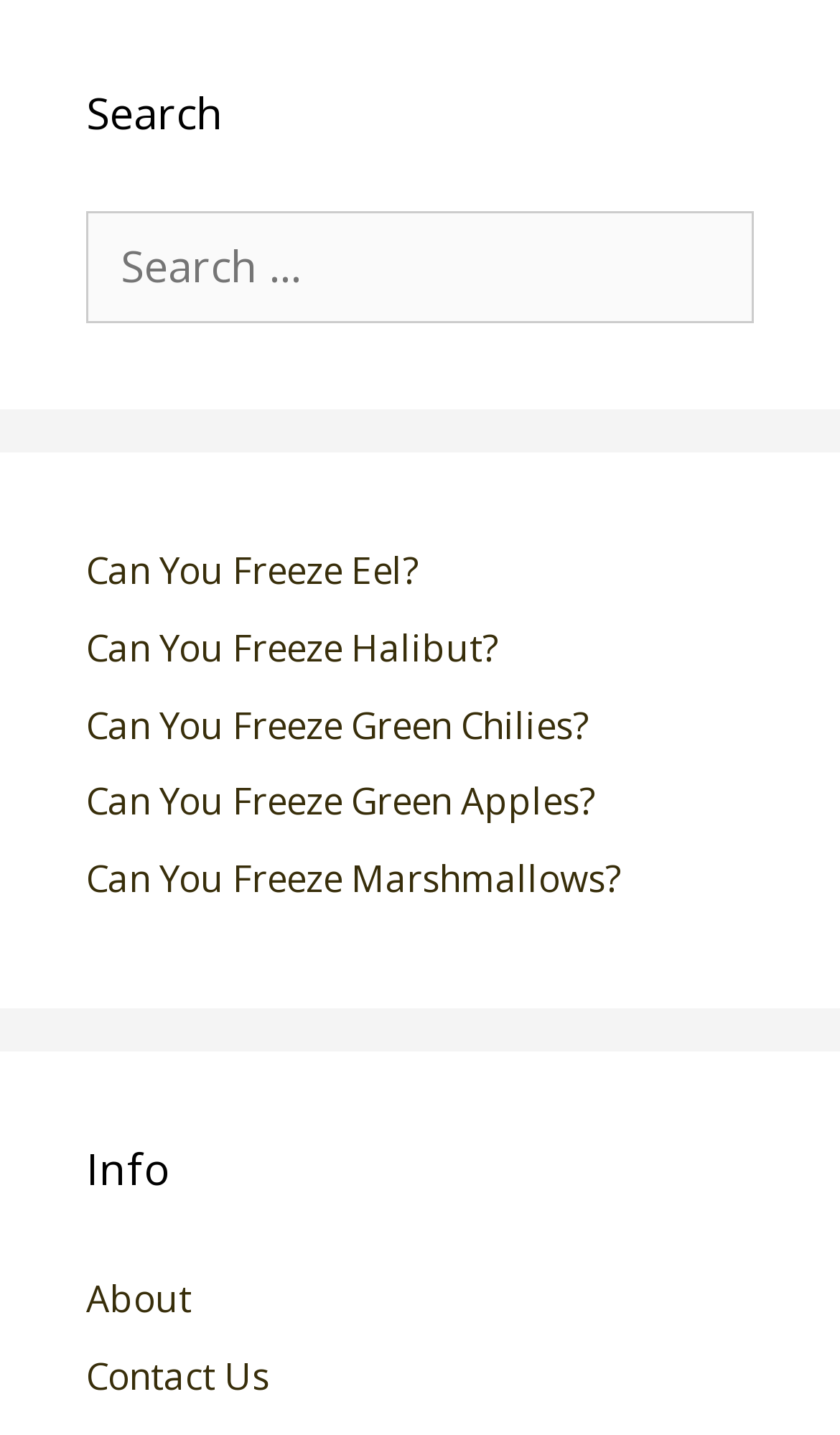Respond with a single word or phrase:
How many links are related to freezing food?

5